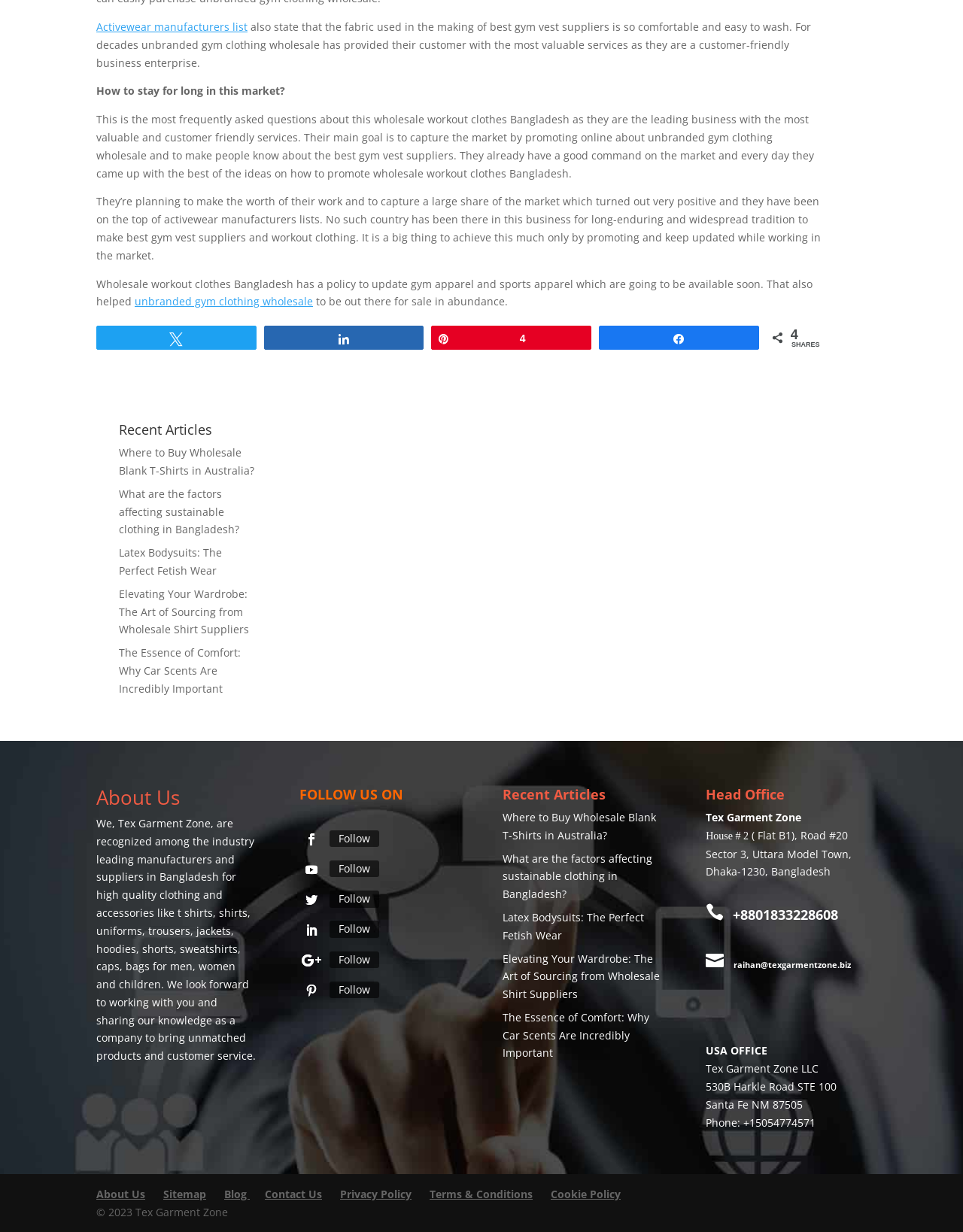Using the webpage screenshot and the element description Activewear manufacturers list, determine the bounding box coordinates. Specify the coordinates in the format (top-left x, top-left y, bottom-right x, bottom-right y) with values ranging from 0 to 1.

[0.1, 0.016, 0.257, 0.027]